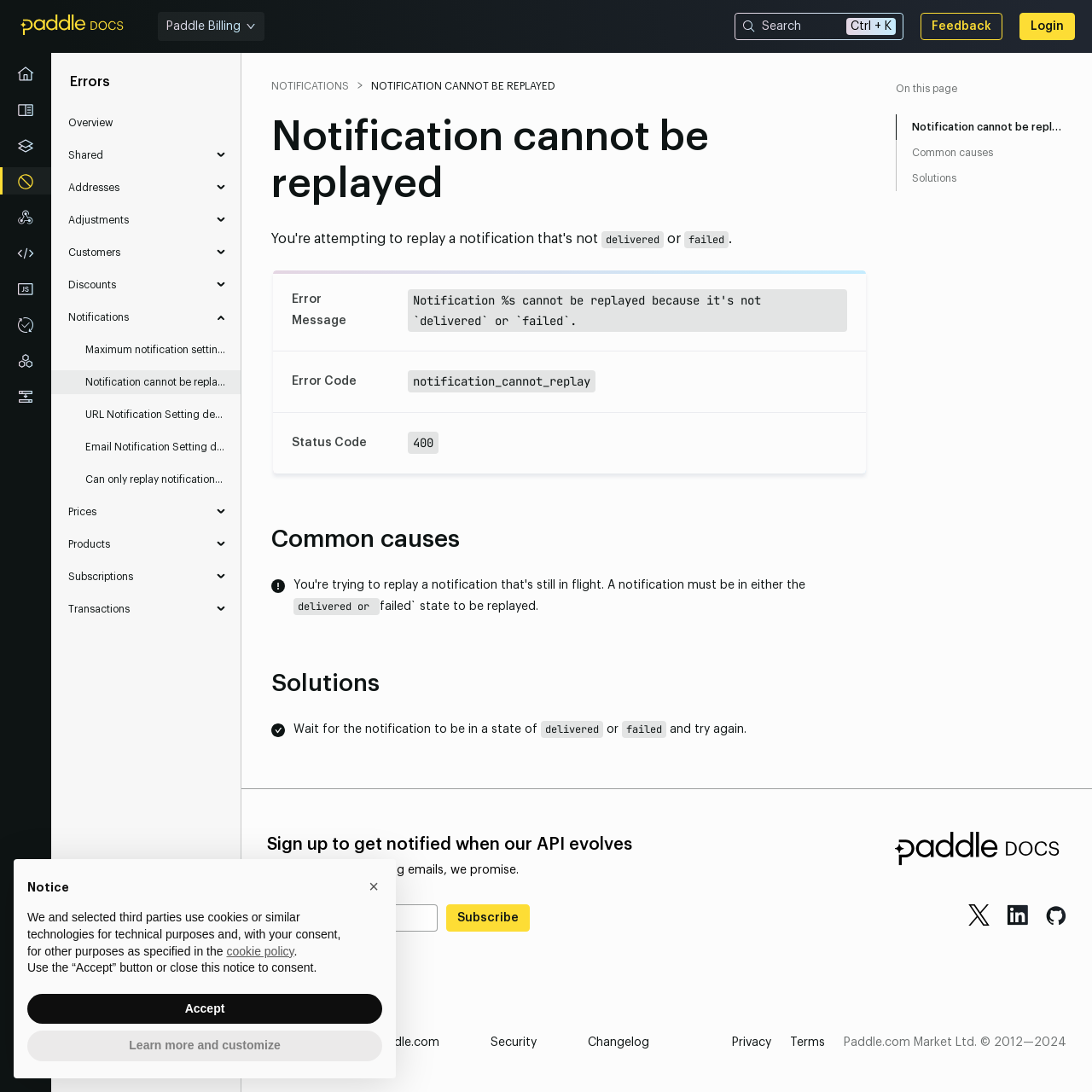Respond with a single word or phrase for the following question: 
What is the purpose of the 'Feedback' button?

To provide feedback